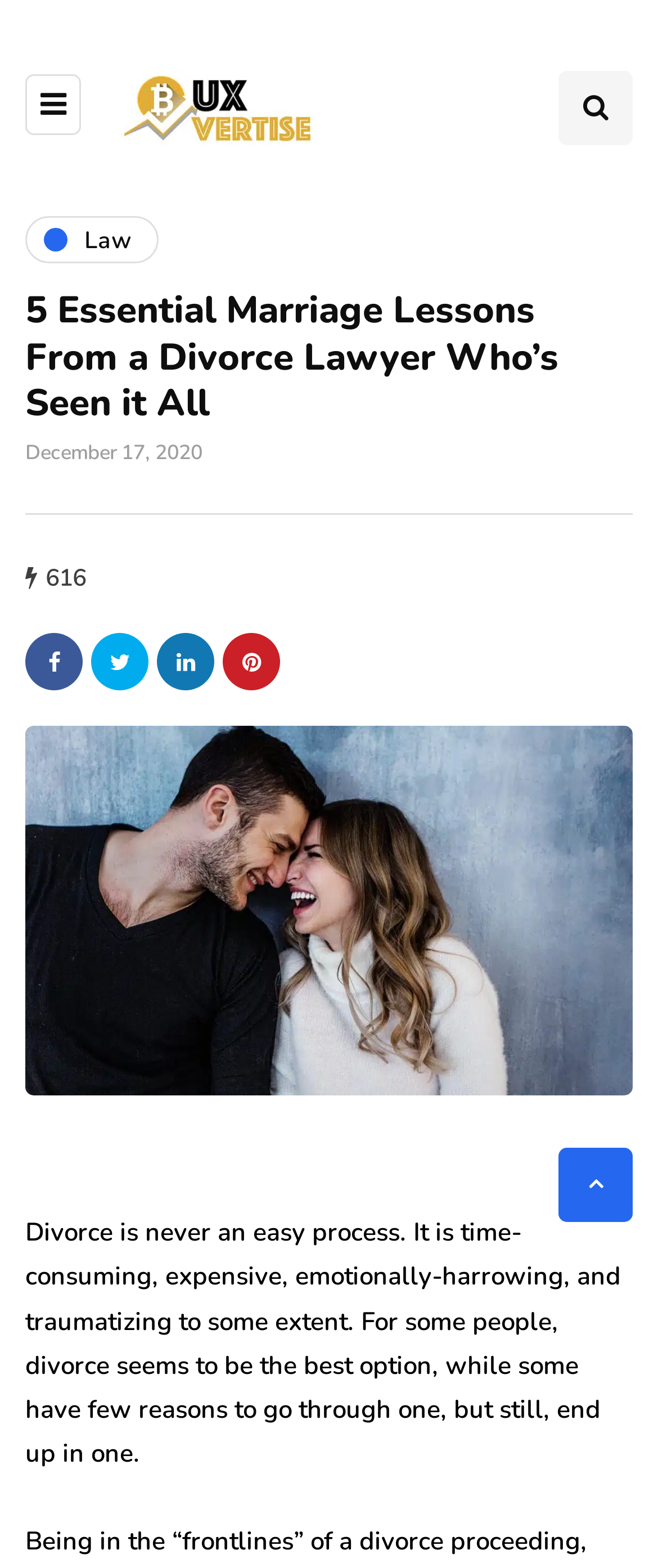Answer the question below in one word or phrase:
How many comments are there on this article?

616